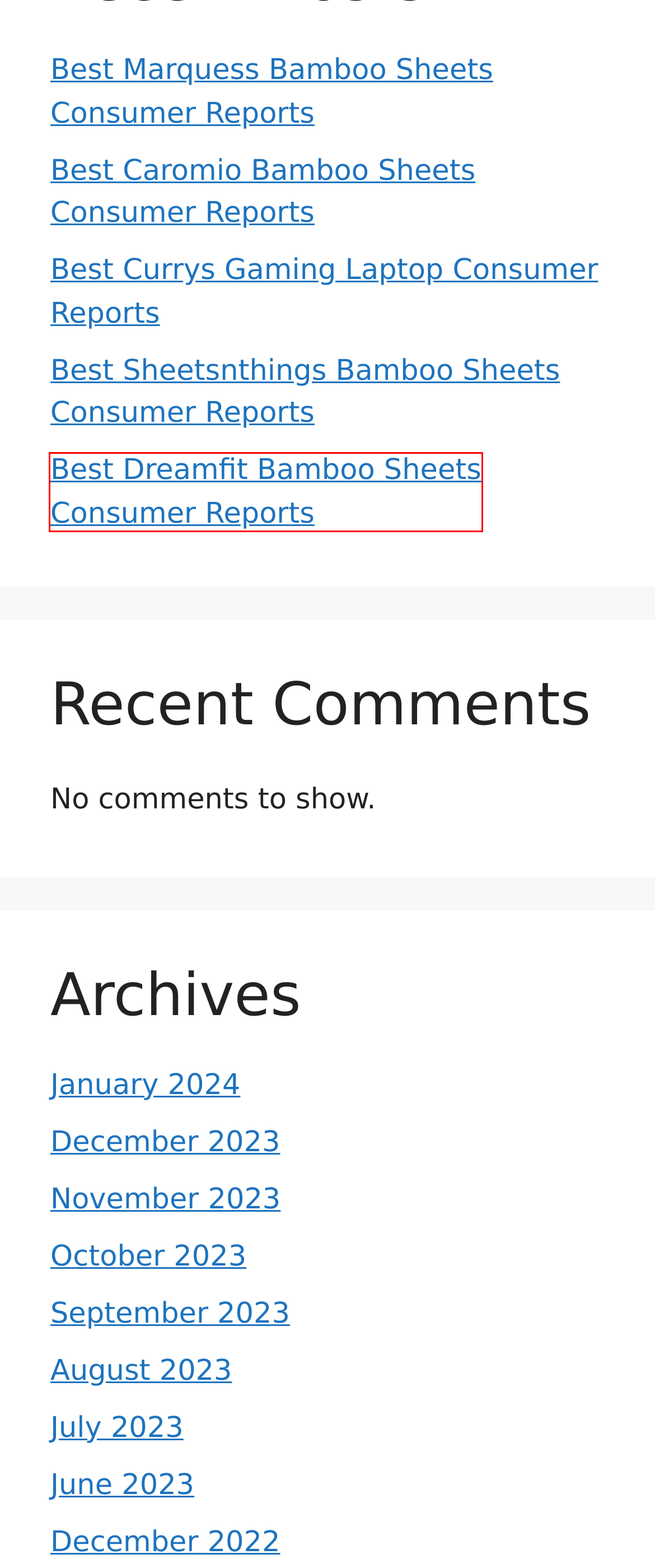Look at the screenshot of a webpage where a red bounding box surrounds a UI element. Your task is to select the best-matching webpage description for the new webpage after you click the element within the bounding box. The available options are:
A. Best Sheetsnthings Bamboo Sheets Consumer Reports
B. Best Marquess Bamboo Sheets Consumer Reports
C. Best Currys Gaming Laptop Consumer Reports
D. Best Crosson Deep Fryer Consumer Reports
E. Best Consumers Tips
F. Best Dreamfit Bamboo Sheets Consumer Reports
G. Ella Andrews - Best Consumers Tips
H. Best Caromio Bamboo Sheets Consumer Reports

F